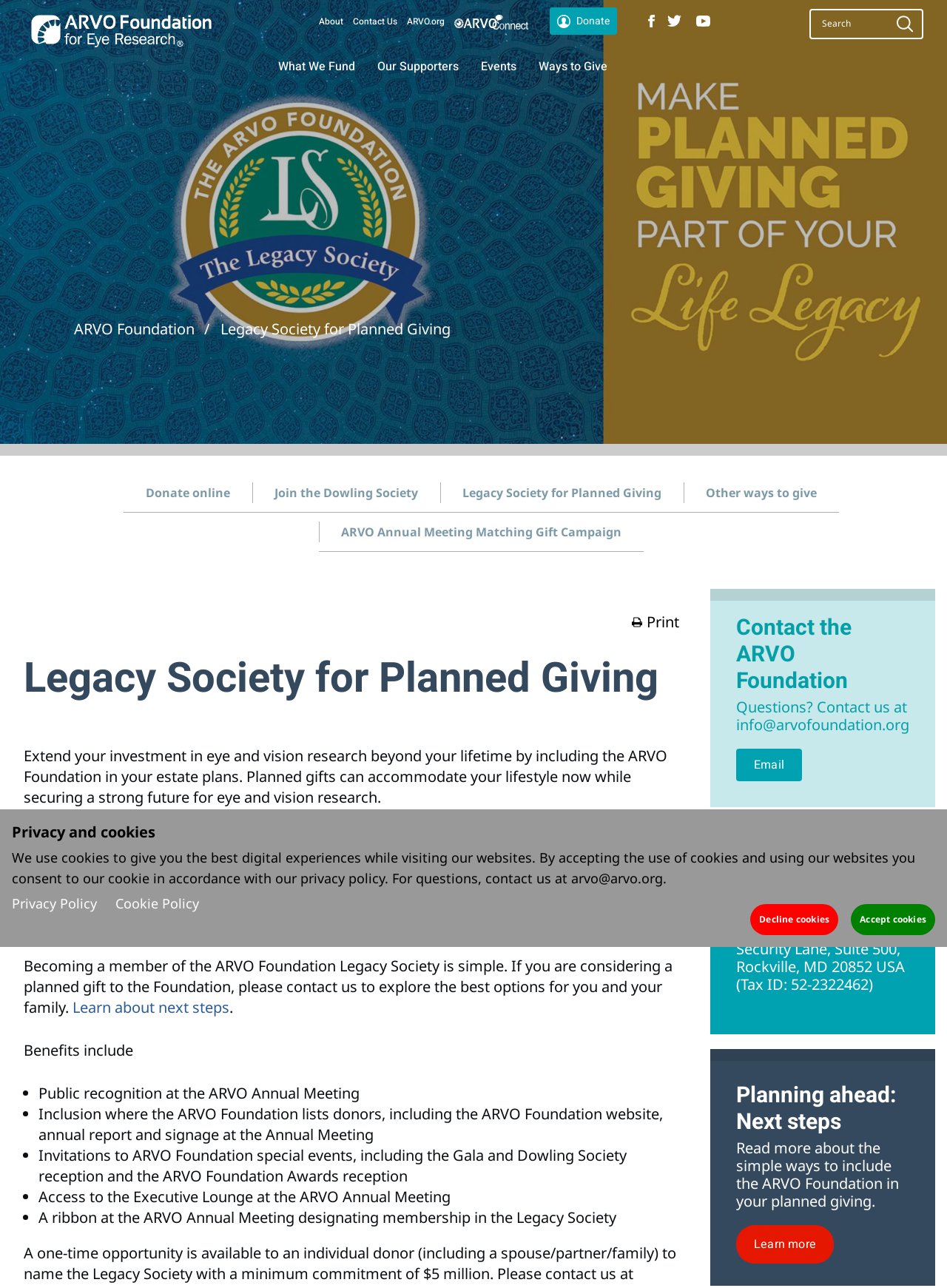Find the coordinates for the bounding box of the element with this description: "Ways to Give".

[0.569, 0.047, 0.641, 0.056]